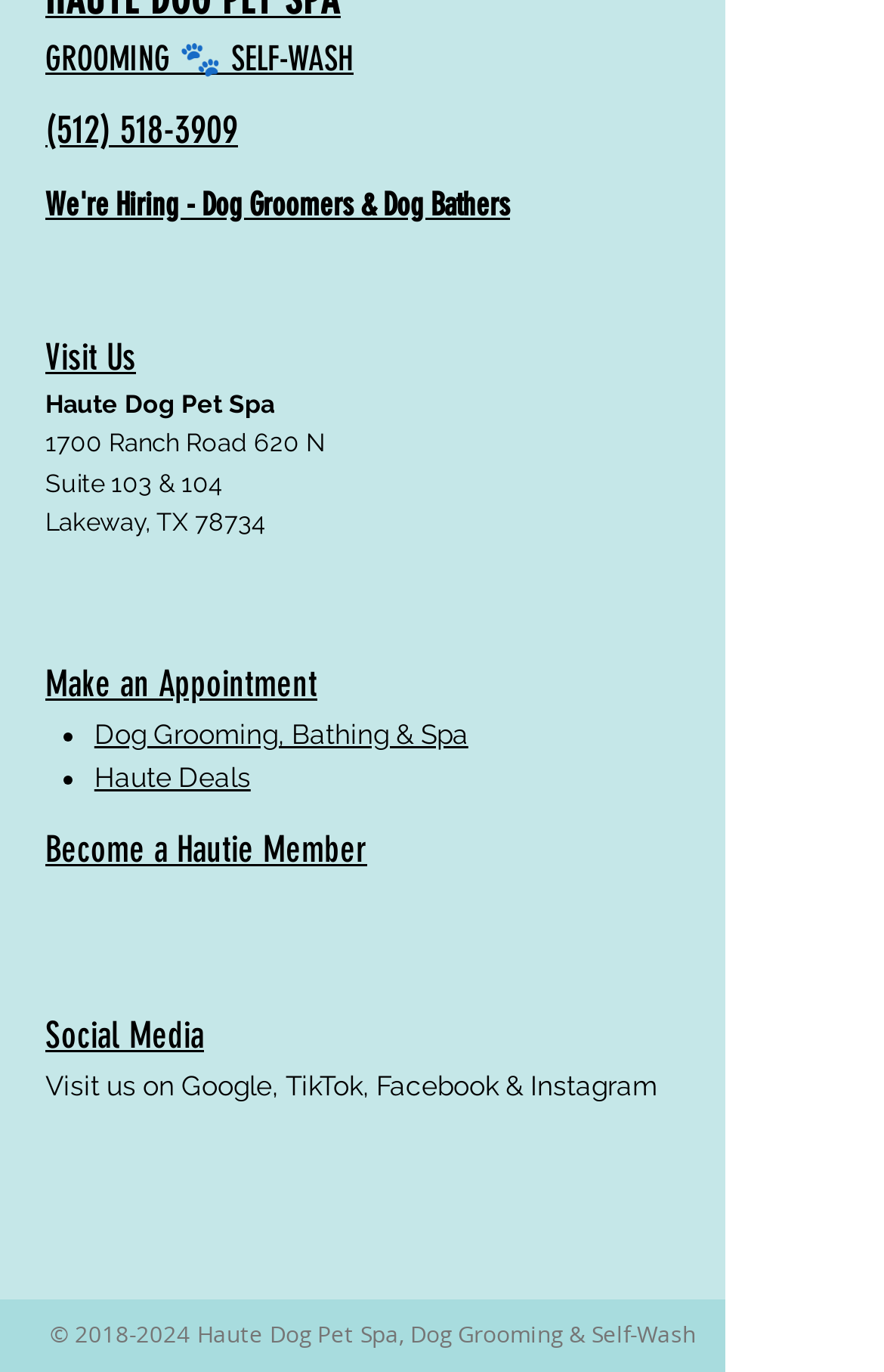Please identify the coordinates of the bounding box that should be clicked to fulfill this instruction: "Check social media".

[0.051, 0.735, 0.231, 0.772]